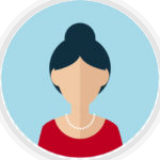List and describe all the prominent features within the image.

The image features a stylized depiction of a woman with a bun hairstyle and a subtle facial outline, presented against a light blue background. She is dressed in a red top and adorned with a necklace, suggestive of a professional or elegant appearance. This illustration represents Kellie Theakston, who holds the position of Senior Account Manager. Accompanying her image is a testimonial highlighting her positive experience working with G&A Cleaning, praising the professionalism and reliability of the office staff and crews.